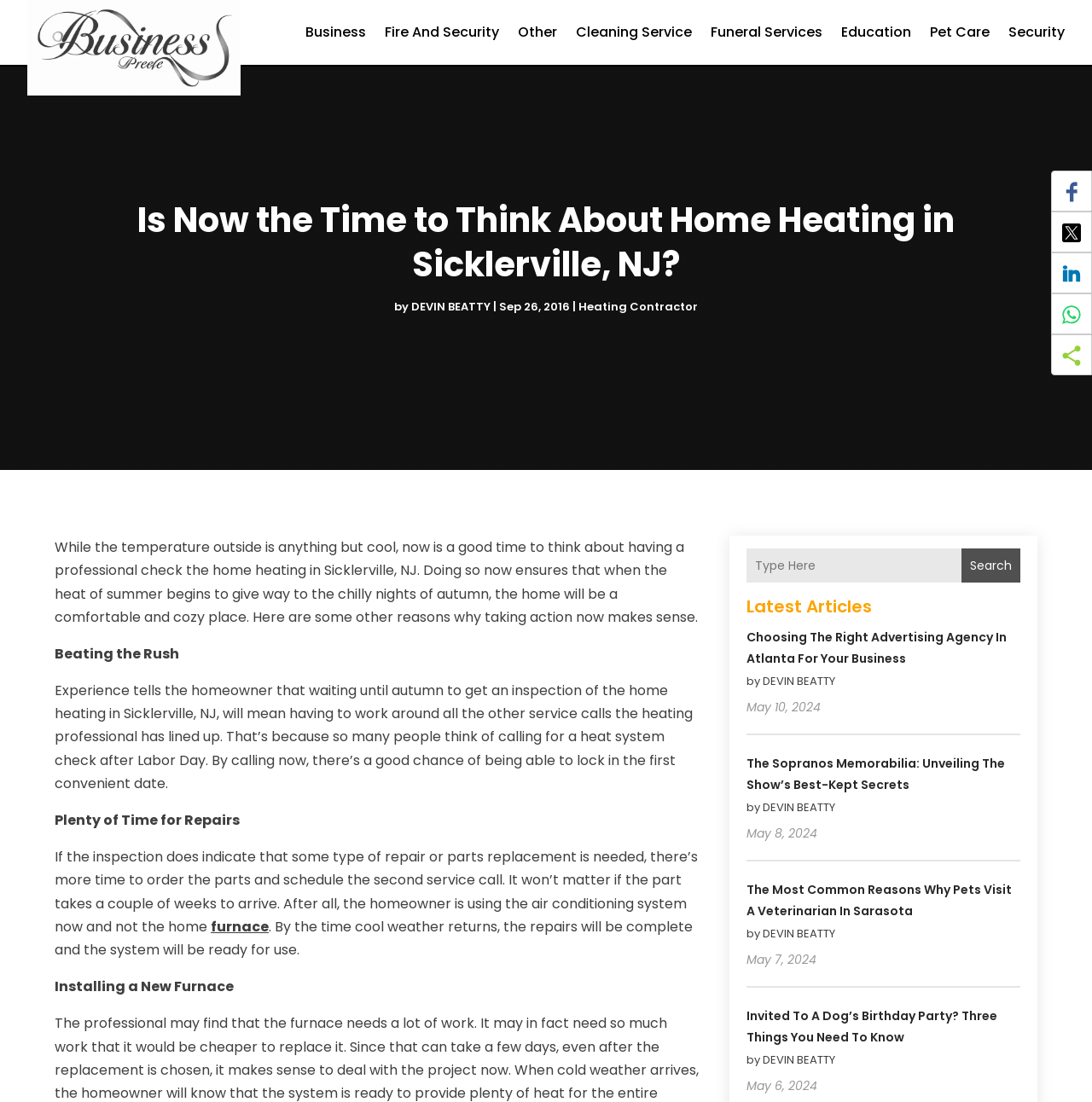What is the format of the 'Latest Articles' section?
By examining the image, provide a one-word or phrase answer.

List of links with author and date